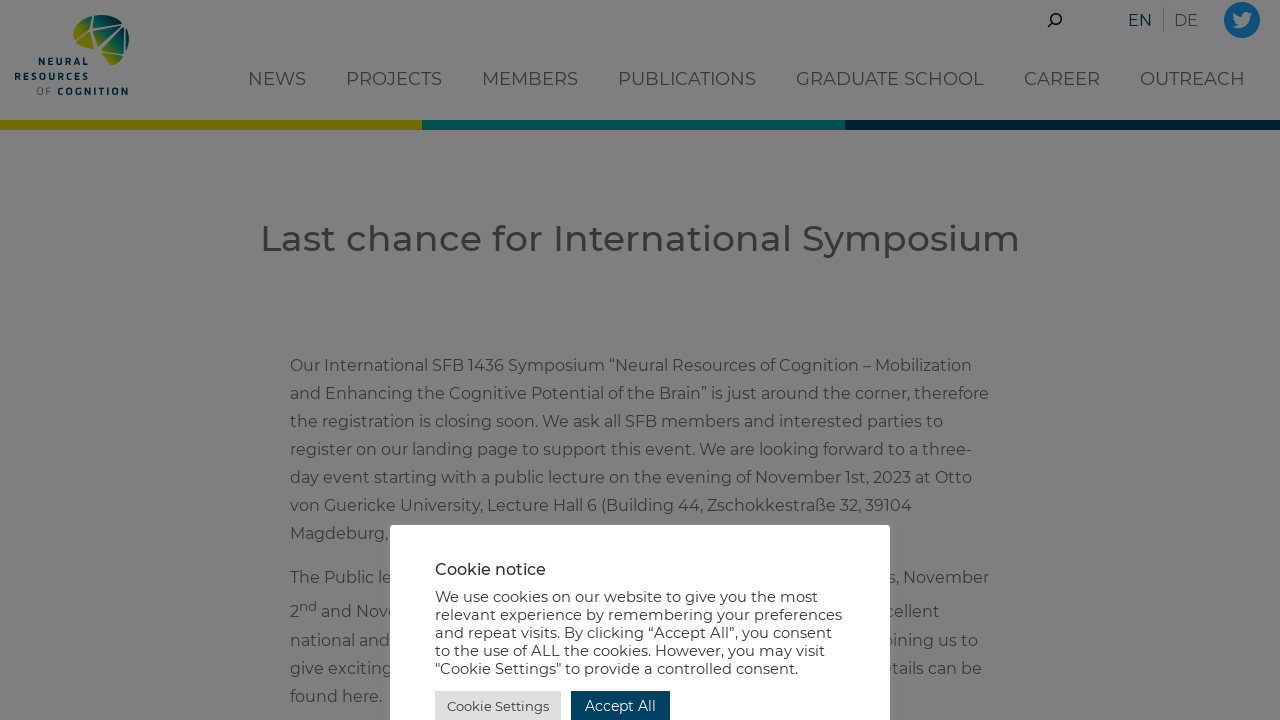What is the theme of the International Symposium?
Could you answer the question in a detailed manner, providing as much information as possible?

The theme of the International Symposium can be determined by reading the StaticText element with the text 'Our International SFB 1436 Symposium “Neural Resources of Cognition – Mobilization and Enhancing the Cognitive Potential of the Brain” is just around the corner...'. This text provides the title of the symposium, which indicates its theme.